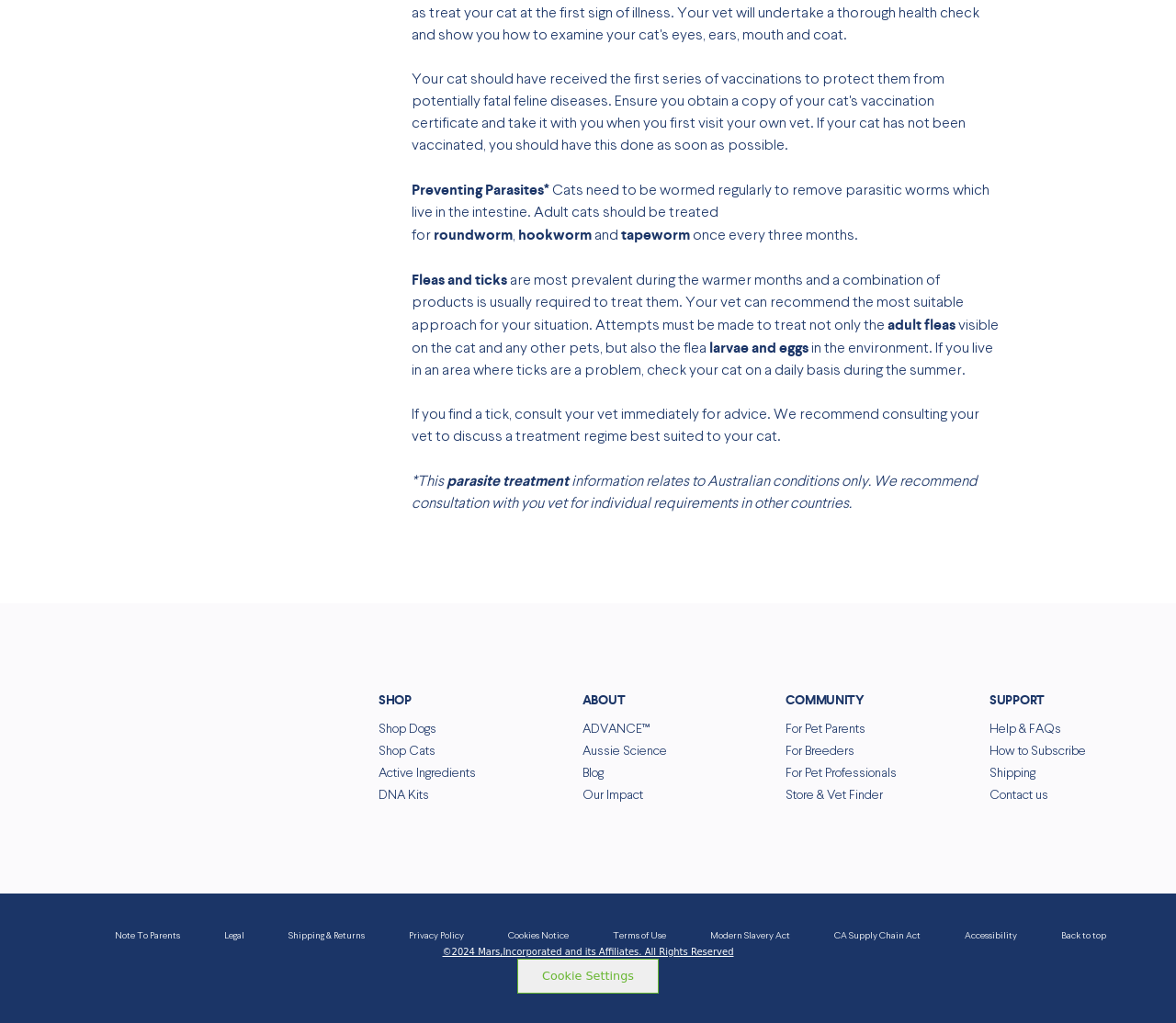Select the bounding box coordinates of the element I need to click to carry out the following instruction: "Go to 'About' section".

[0.495, 0.676, 0.599, 0.701]